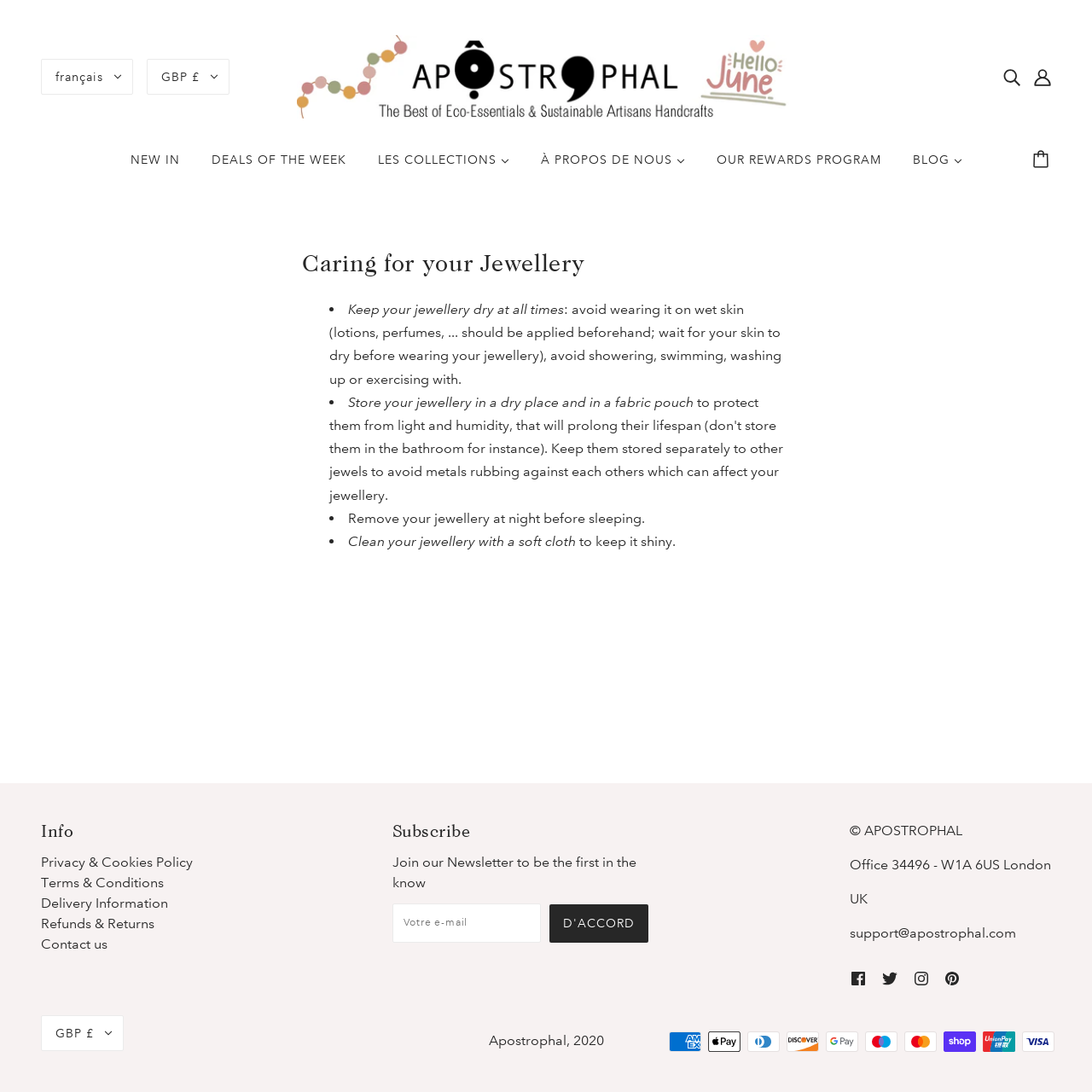What is the currency selector located at the top right?
Based on the screenshot, provide a one-word or short-phrase response.

GBP £